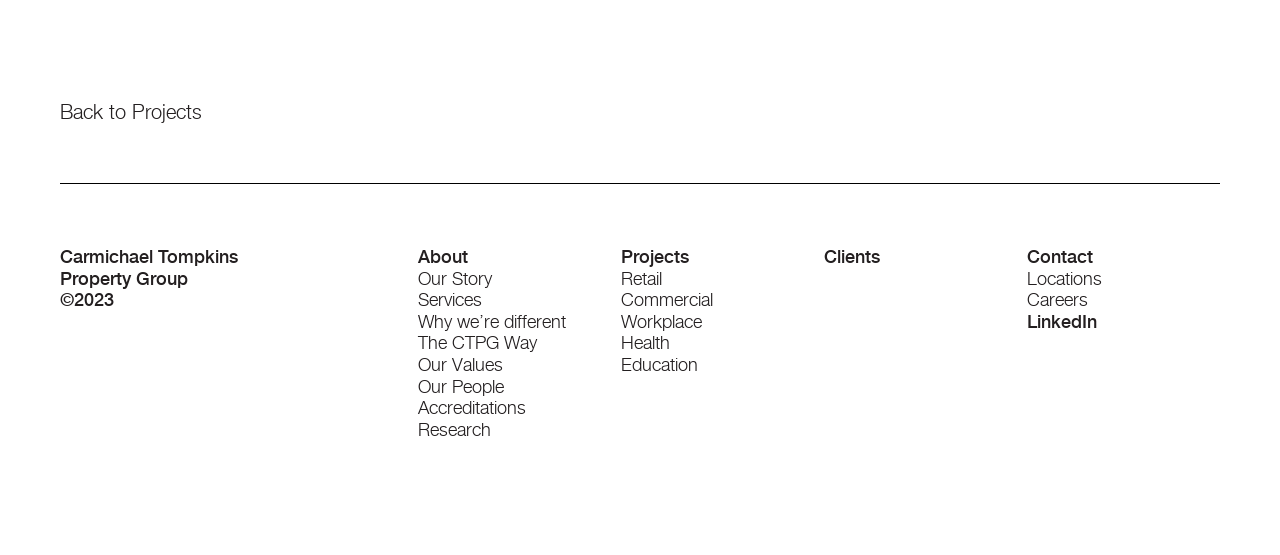Please find the bounding box coordinates of the element's region to be clicked to carry out this instruction: "contact us".

[0.802, 0.443, 0.854, 0.481]